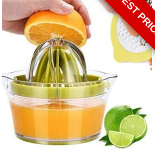What is highlighted in the corner of the image?
Using the image, answer in one word or phrase.

BEST PRICE